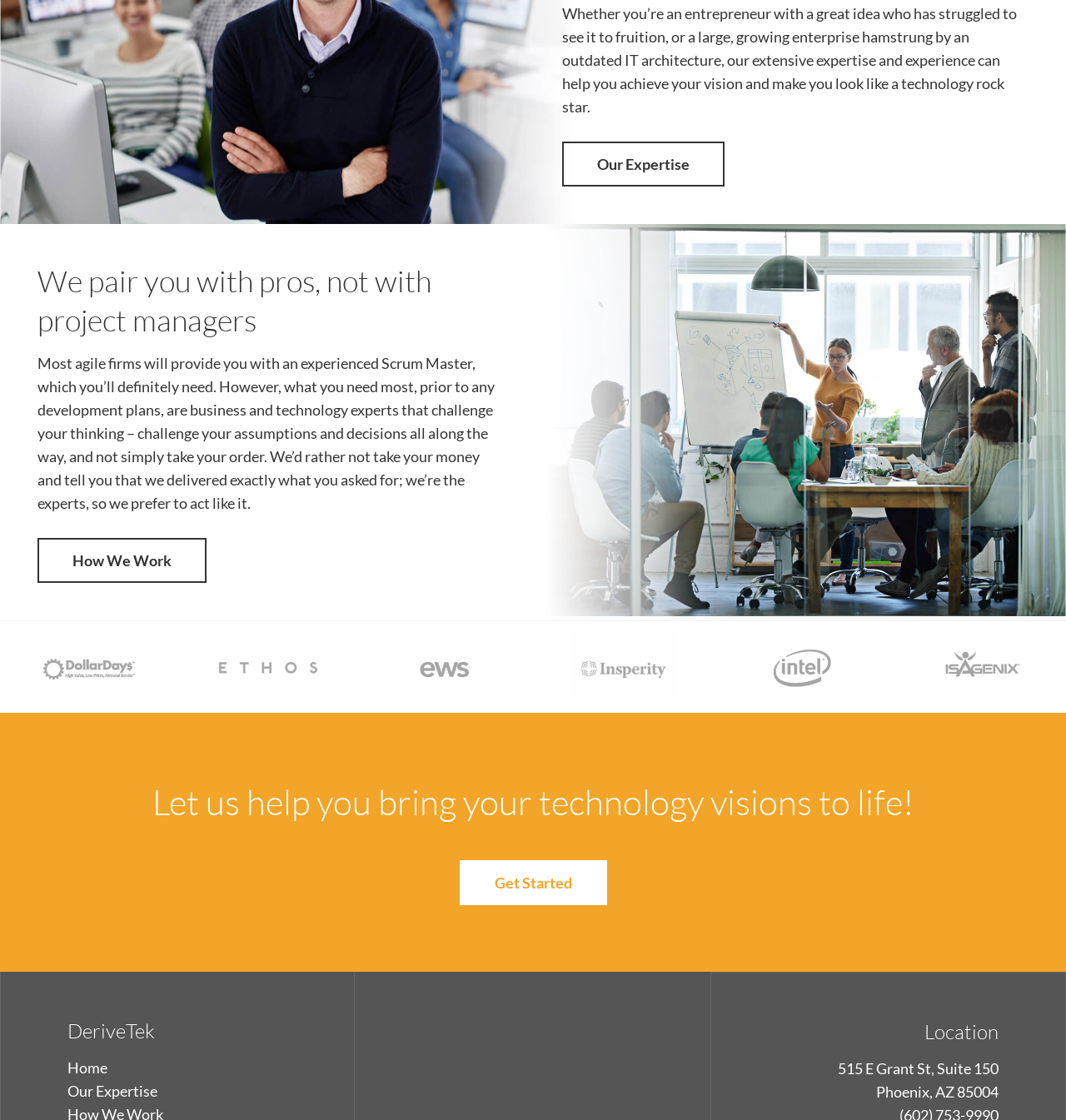Give a concise answer using one word or a phrase to the following question:
What is the main service offered by DeriveTek?

Technology expertise